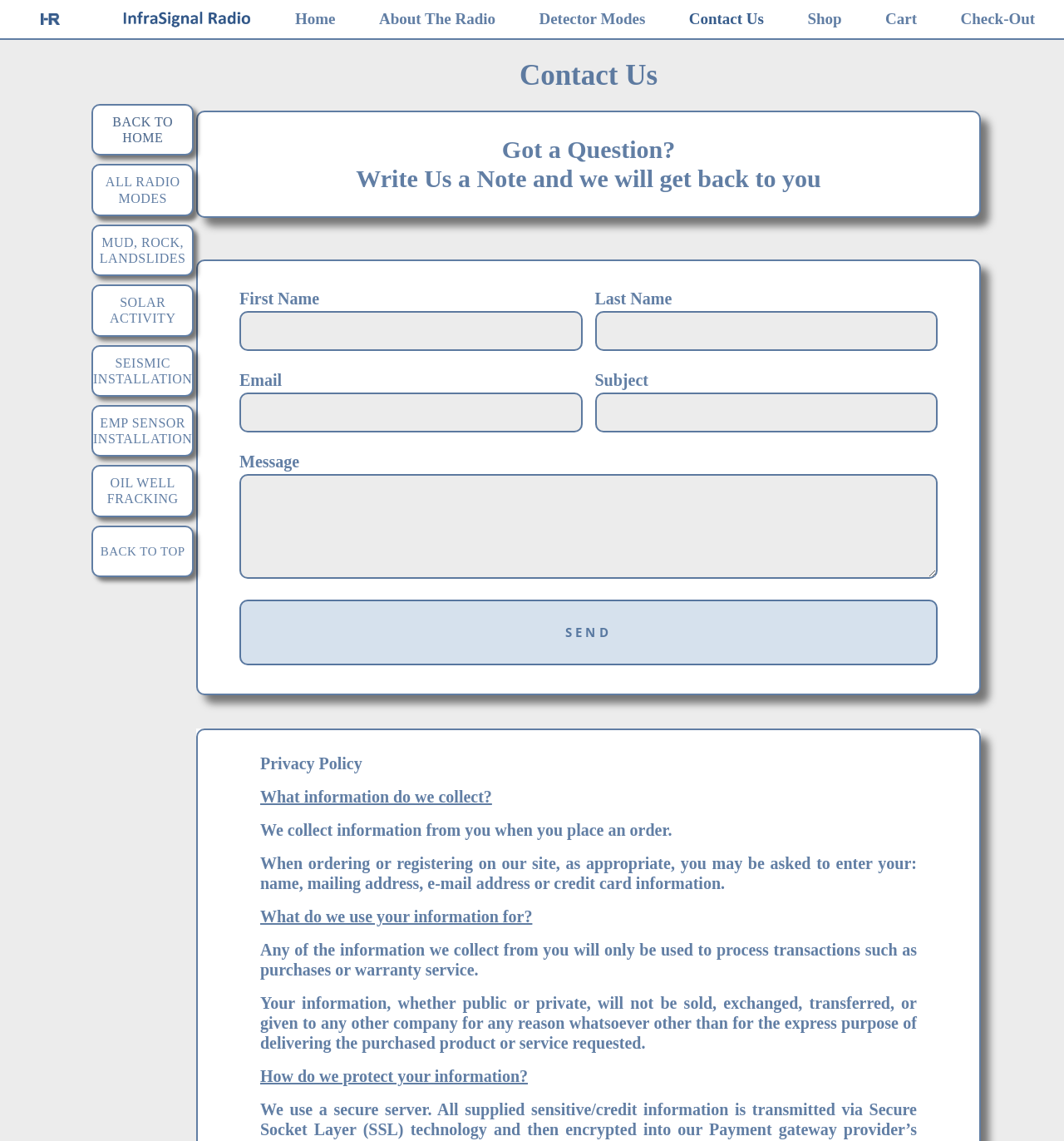Provide a one-word or brief phrase answer to the question:
What is the website's policy on sharing user information?

Not shared